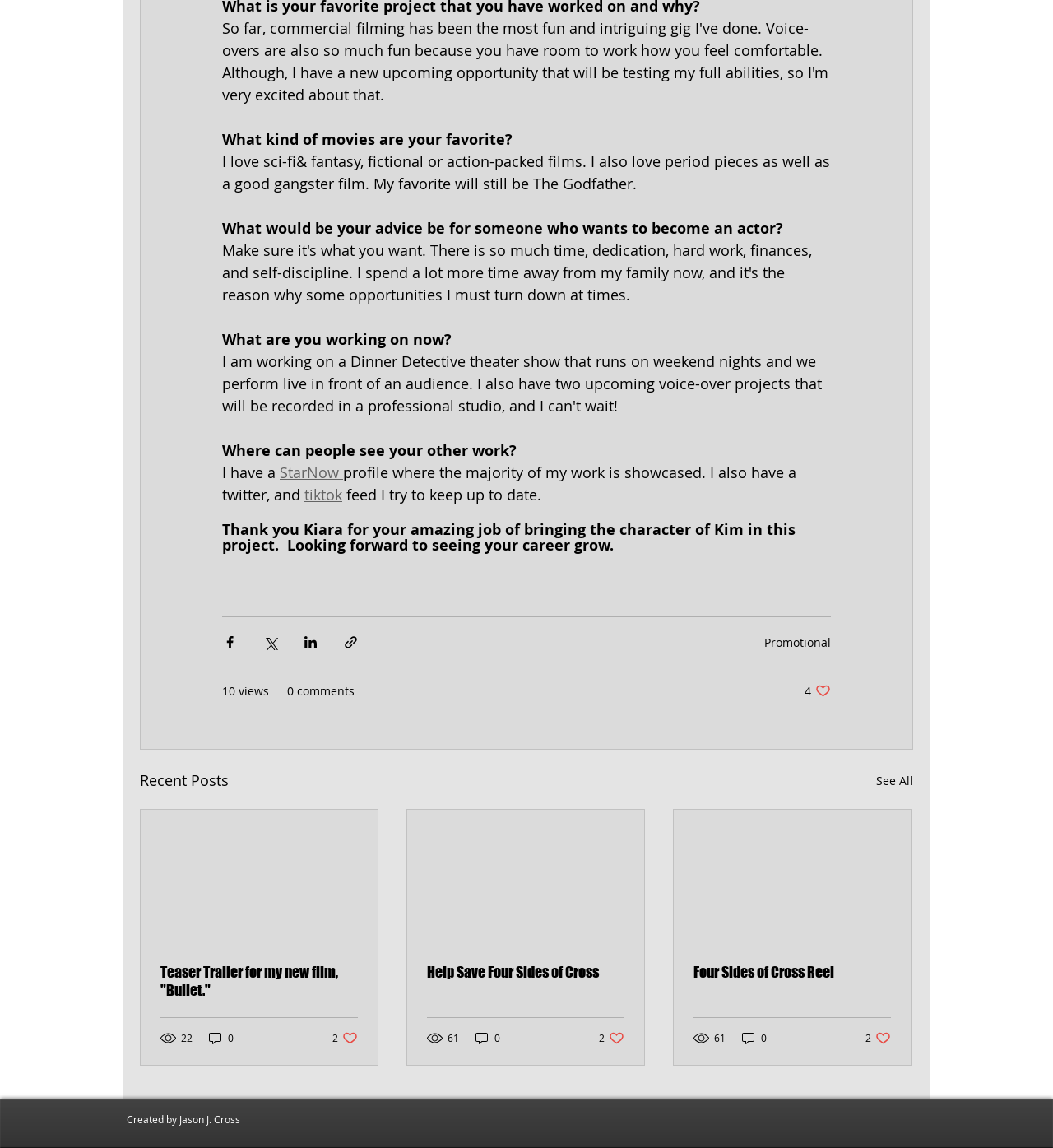Identify the bounding box coordinates of the region I need to click to complete this instruction: "View the teaser trailer for 'Bullet'".

[0.152, 0.839, 0.34, 0.871]